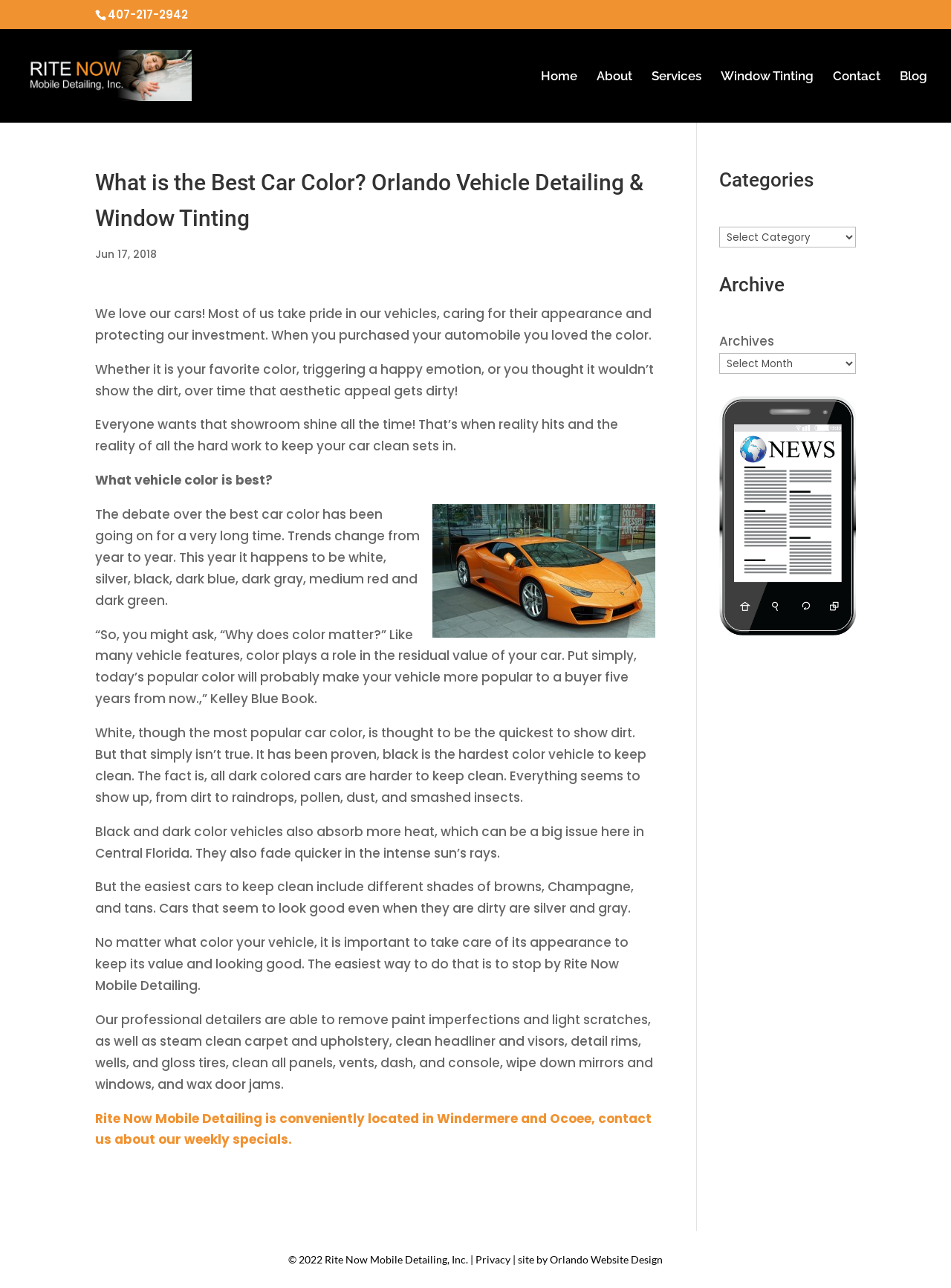Answer briefly with one word or phrase:
What is the phone number of Rite Now Mobile Detailing?

407-217-2942